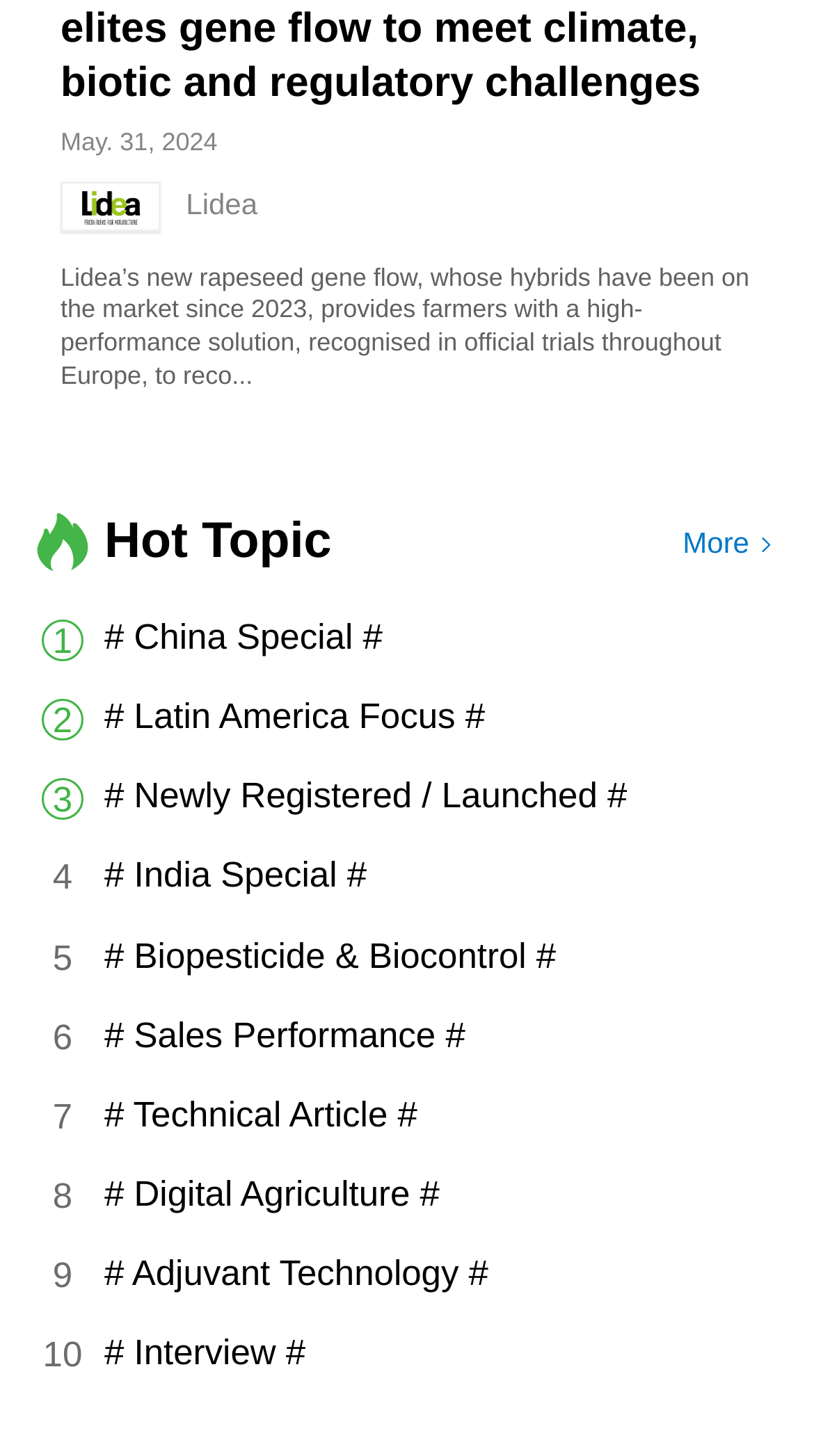What is the last topic under 'Hot Topic More'?
Observe the image and answer the question with a one-word or short phrase response.

# Interview #